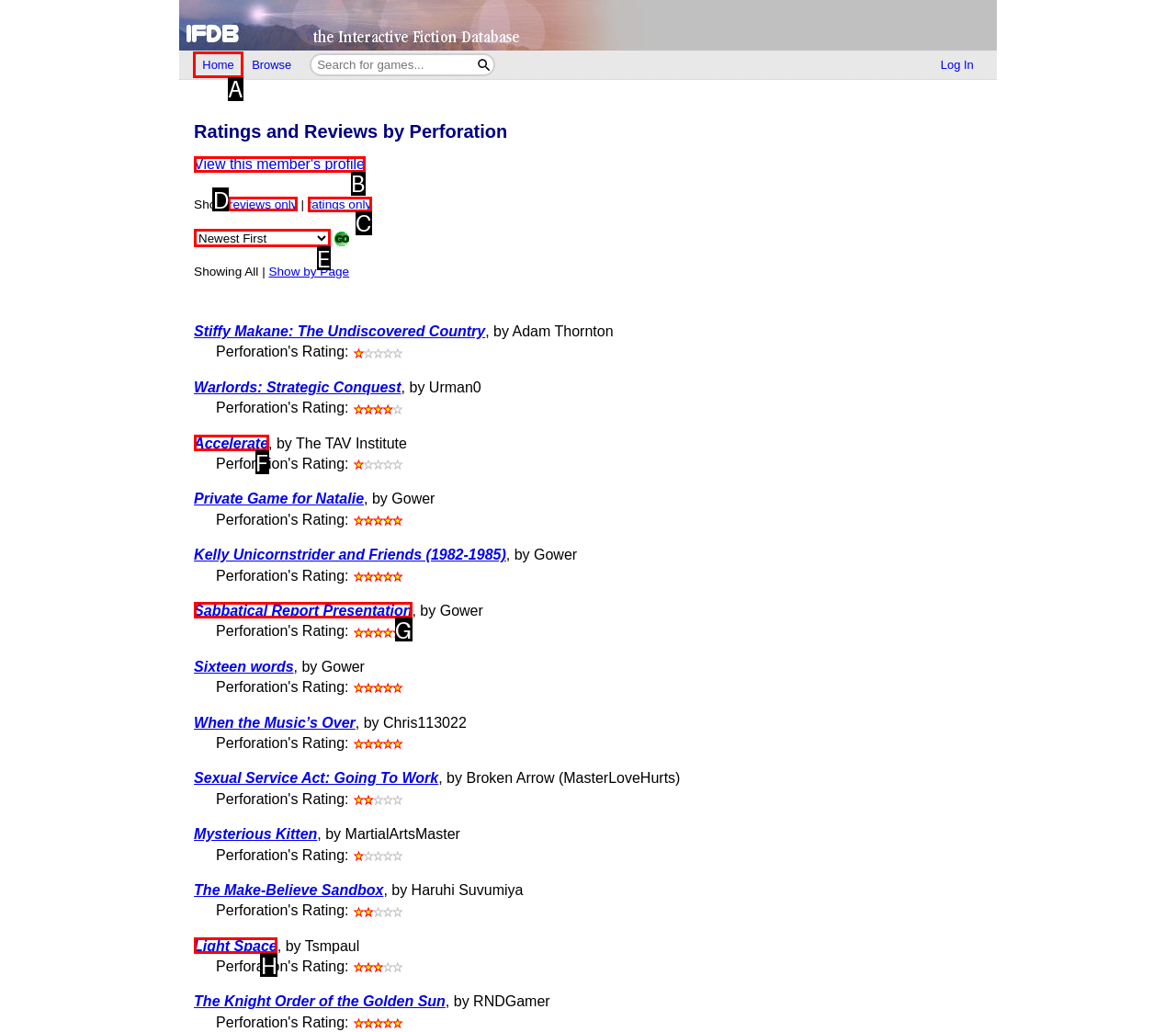Indicate the UI element to click to perform the task: Show ratings only. Reply with the letter corresponding to the chosen element.

C